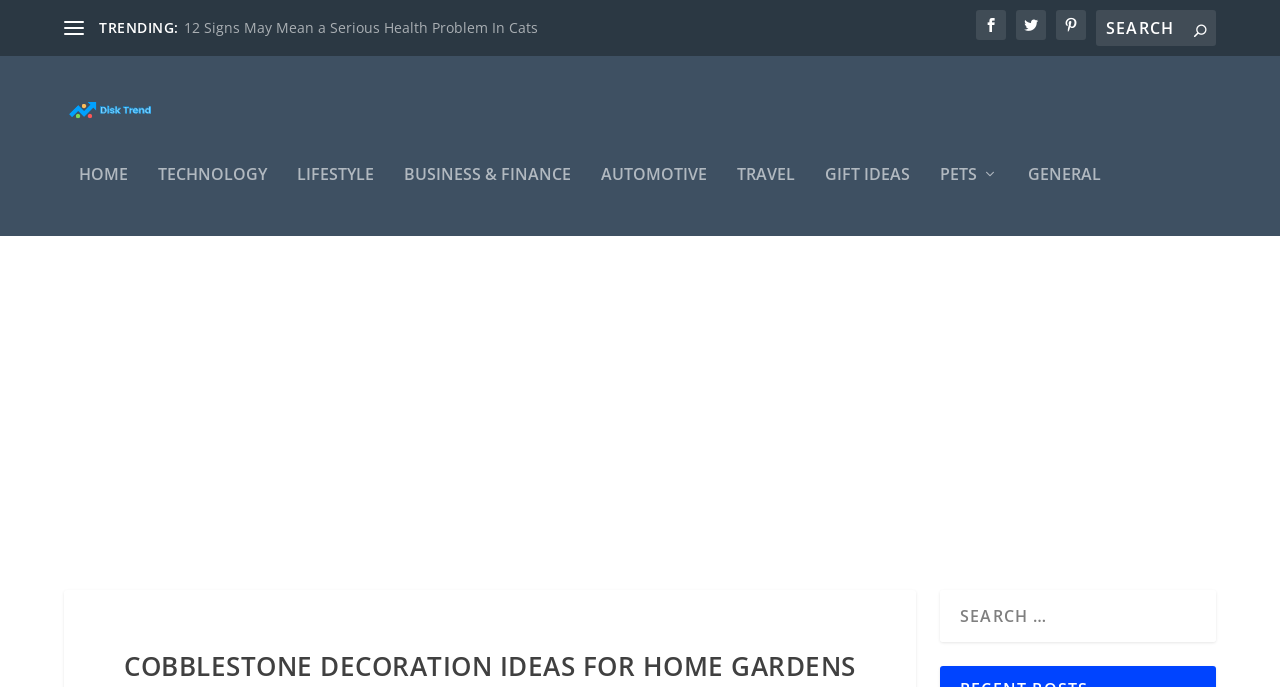Provide the bounding box coordinates, formatted as (top-left x, top-left y, bottom-right x, bottom-right y), with all values being floating point numbers between 0 and 1. Identify the bounding box of the UI element that matches the description: name="s" placeholder="Search" title="Search for:"

[0.856, 0.015, 0.95, 0.067]